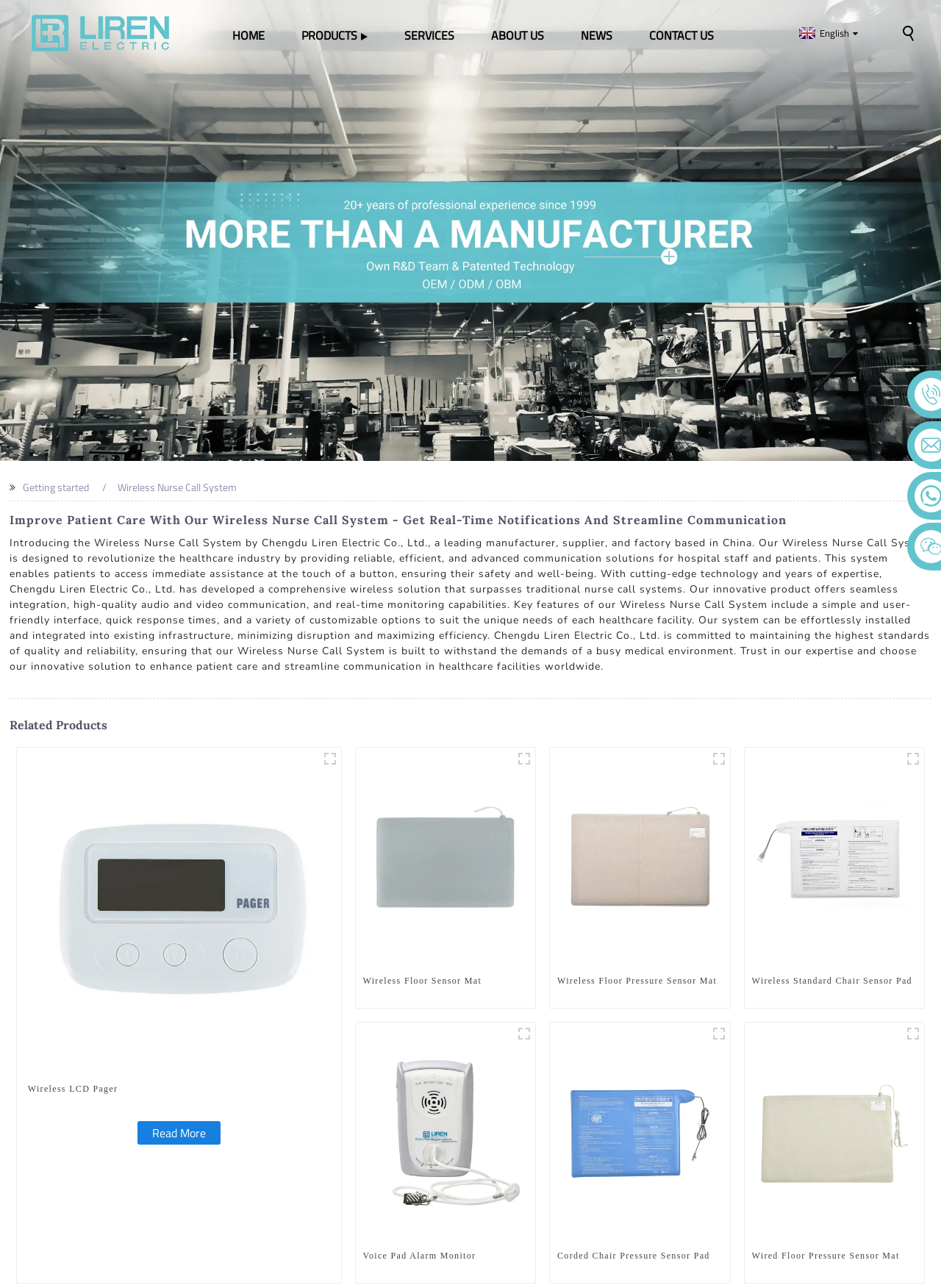What is the feature of the Wireless LCD Pager?
Please describe in detail the information shown in the image to answer the question.

I found the feature of the Wireless LCD Pager by reading the text on the webpage, specifically the caption of the figure that displays the Wireless LCD Pager. The text states that the system offers 'seamless integration, high-quality audio and video communication, and real-time monitoring capabilities'.